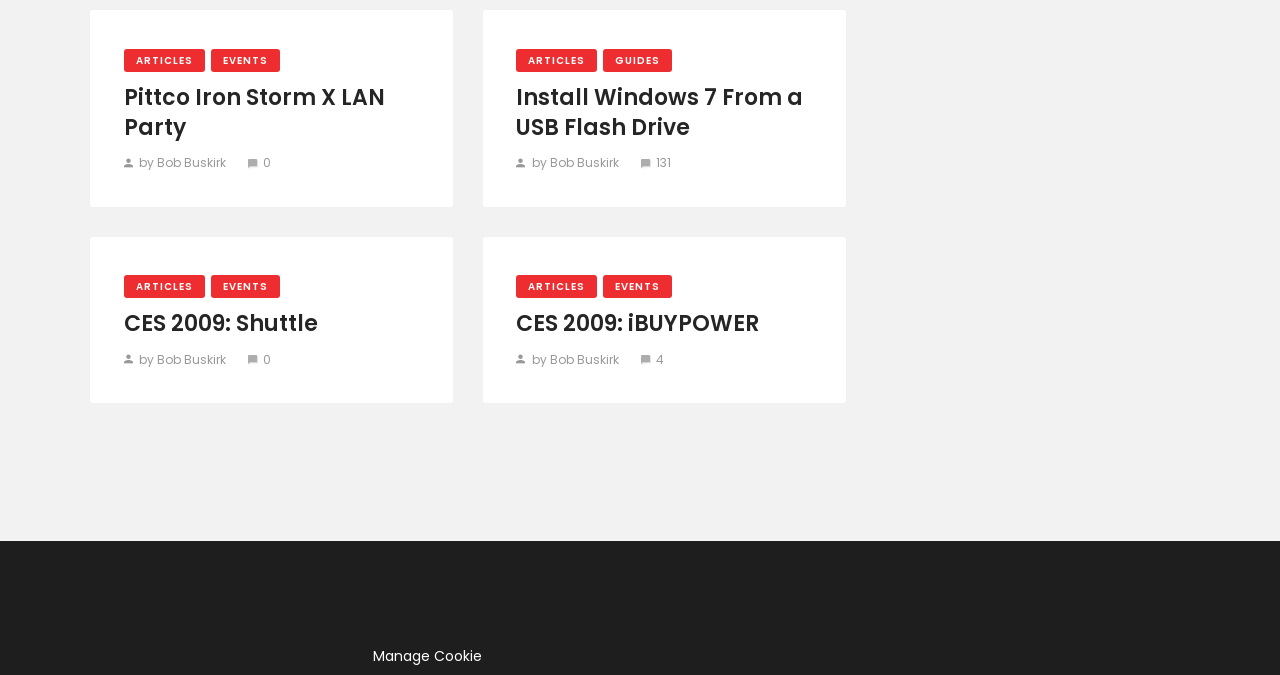Find and provide the bounding box coordinates for the UI element described here: "by Bob Buskirk". The coordinates should be given as four float numbers between 0 and 1: [left, top, right, bottom].

[0.097, 0.519, 0.192, 0.544]